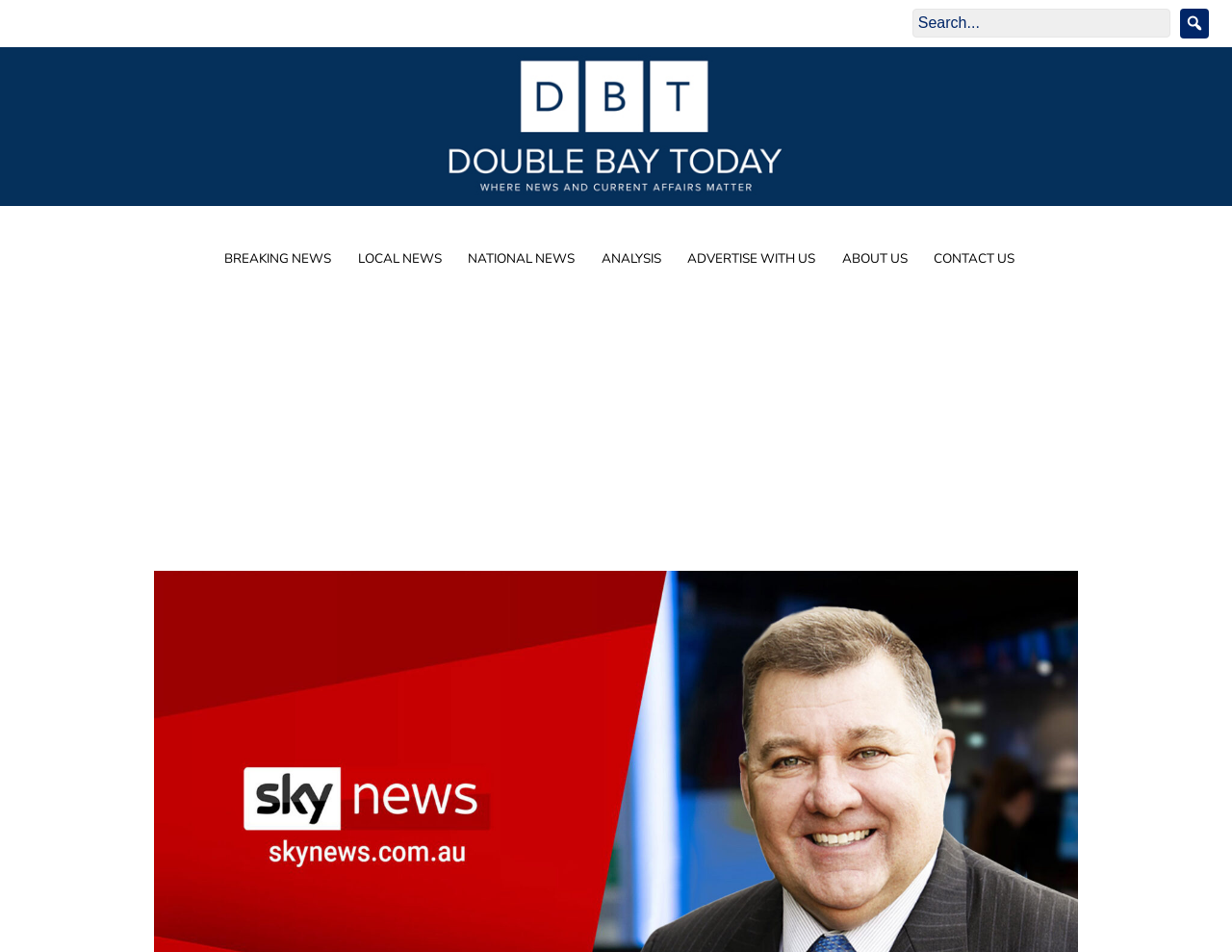How many columns are there in the main menu?
Answer the question based on the image using a single word or a brief phrase.

1